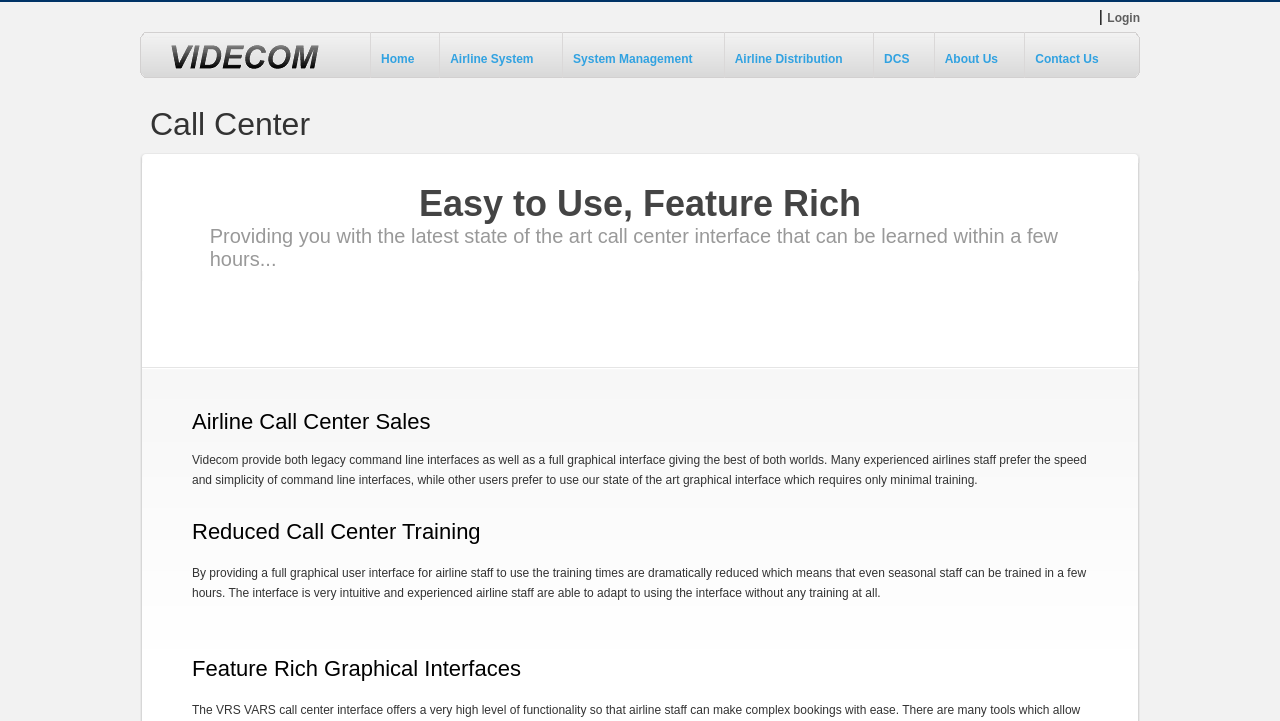Create a detailed summary of all the visual and textual information on the webpage.

The webpage is titled "Airline Call Center Reservations | Videcom Systems". At the top, there is a login link located at the right corner. Below the login link, there is a table with multiple rows and columns. The first row contains a series of links, including "Home", "Airline System", "System Management", "Airline Distribution", "DCS", "About Us", and "Contact Us". 

Below the links, there is a section with a heading "Call Center" and a paragraph of text describing the call center interface. The text explains that the interface is easy to use, feature-rich, and can be learned within a few hours. 

The rest of the webpage appears to be empty, with no other visible content or images except for a small image located at the top left corner of the table with links.